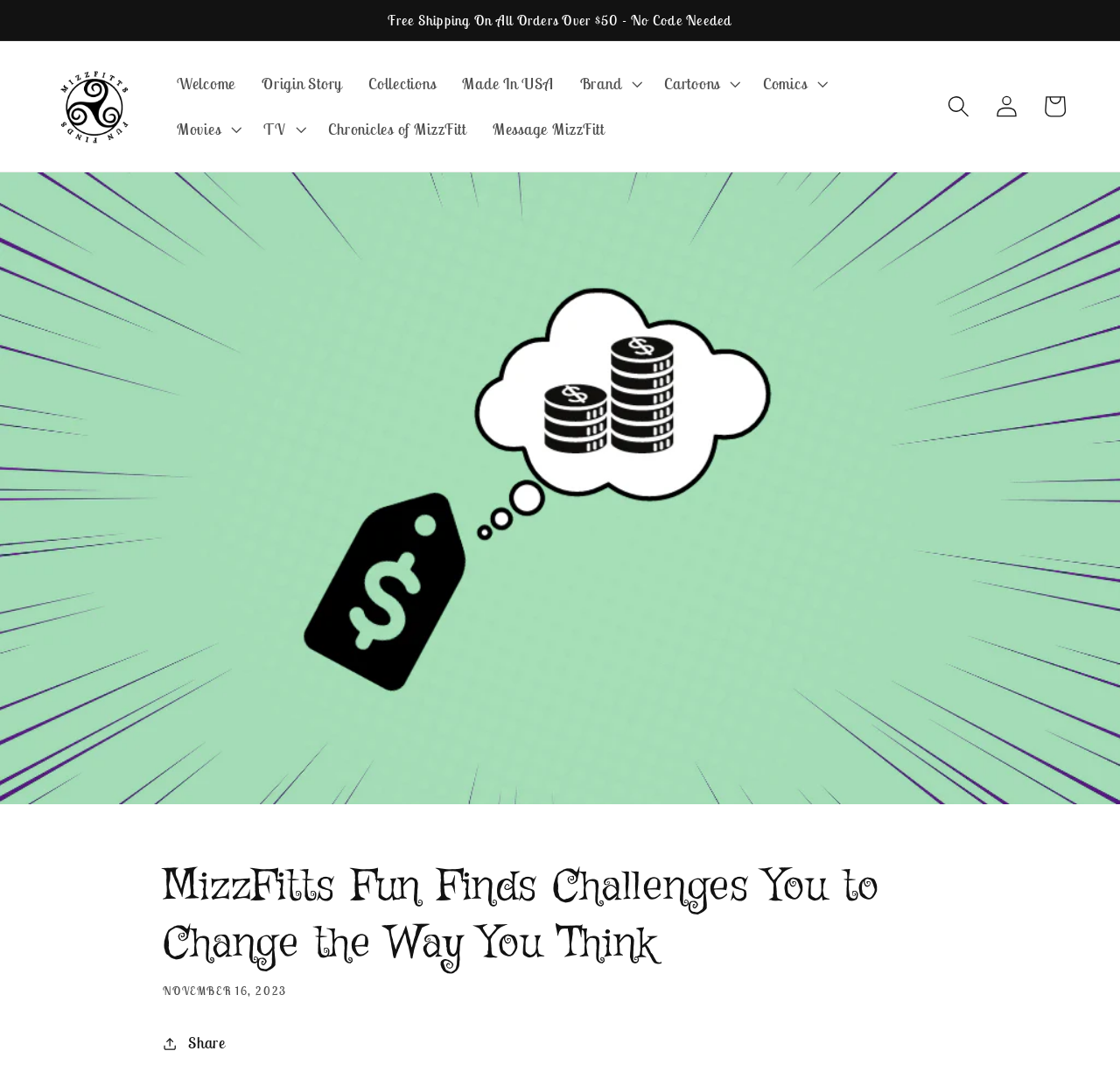Show me the bounding box coordinates of the clickable region to achieve the task as per the instruction: "Explore the 'Collections' section".

[0.317, 0.057, 0.401, 0.1]